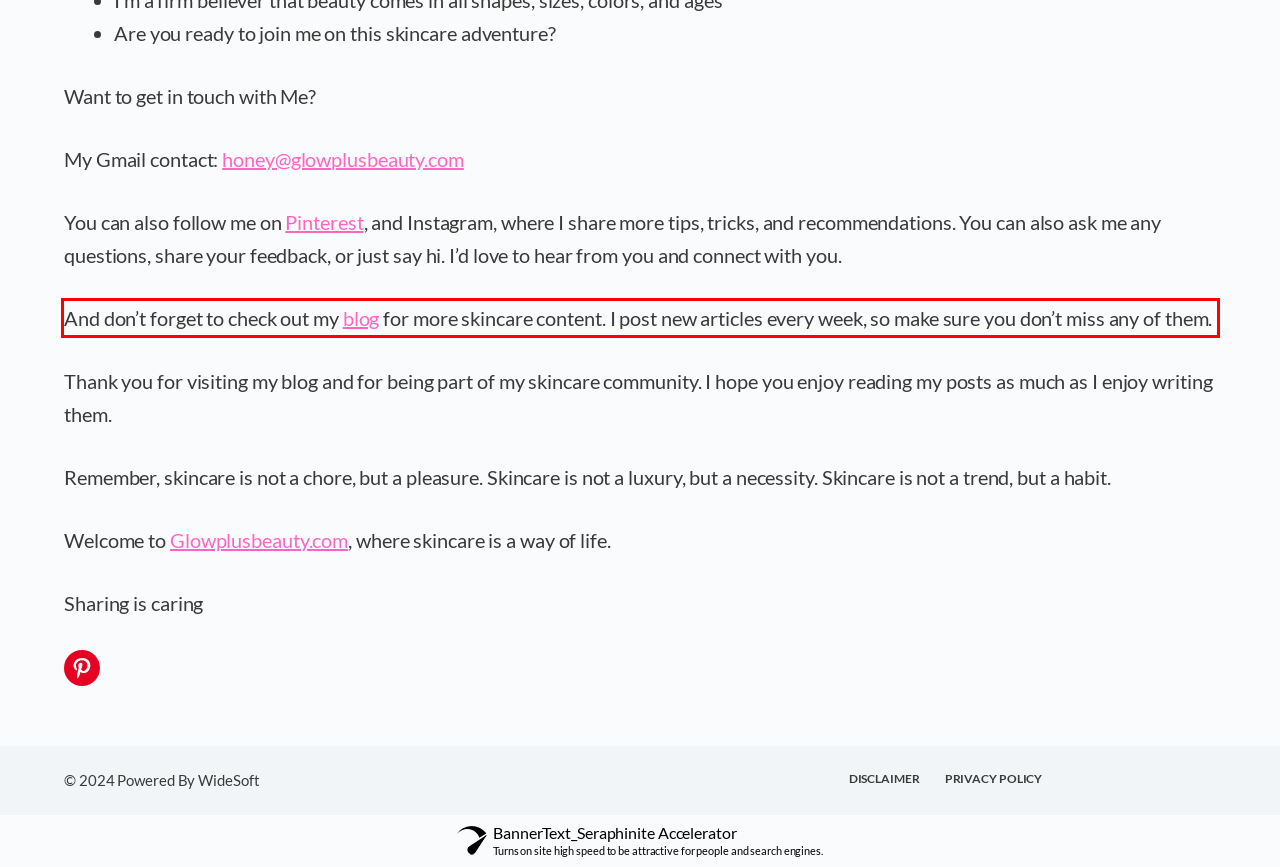From the screenshot of the webpage, locate the red bounding box and extract the text contained within that area.

And don’t forget to check out my blog for more skincare content. I post new articles every week, so make sure you don’t miss any of them.